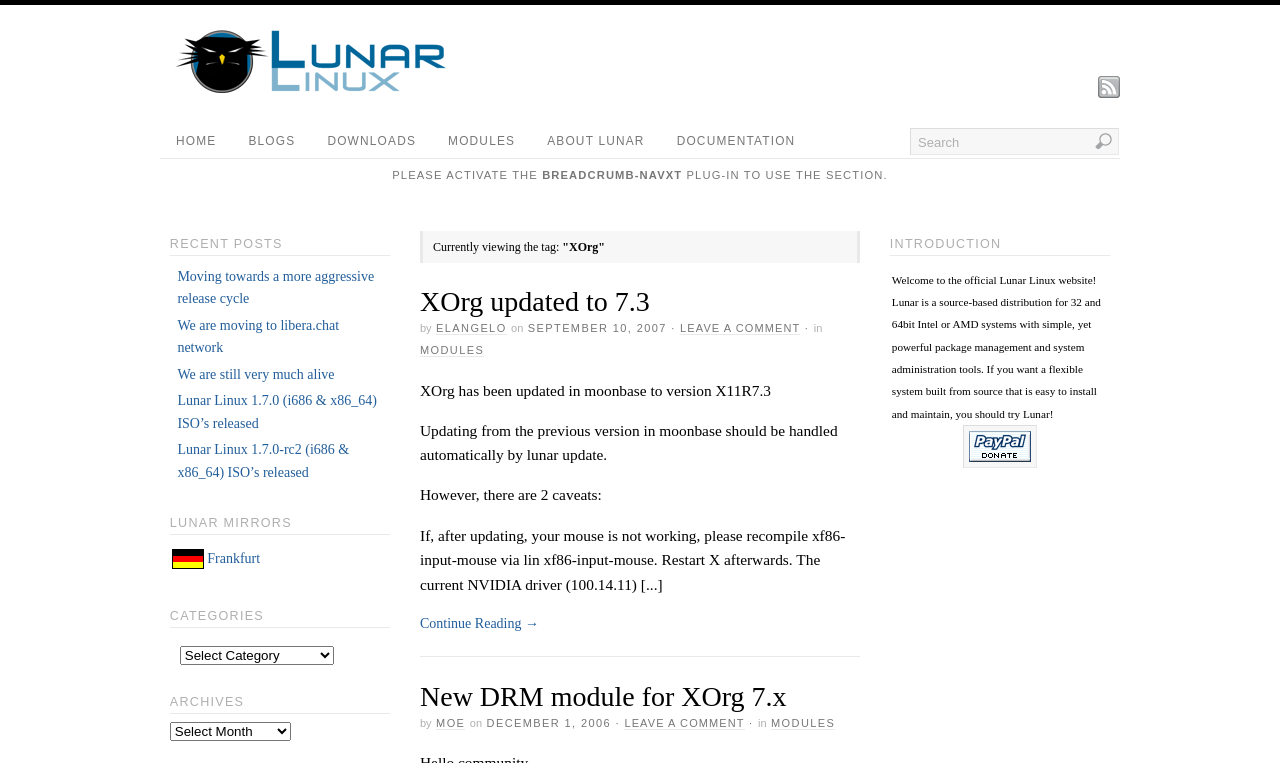How many recent posts are listed?
Please give a detailed and elaborate answer to the question based on the image.

The recent posts are listed in a section with a heading 'RECENT POSTS'. There are 5 links listed in this section, each representing a recent post.